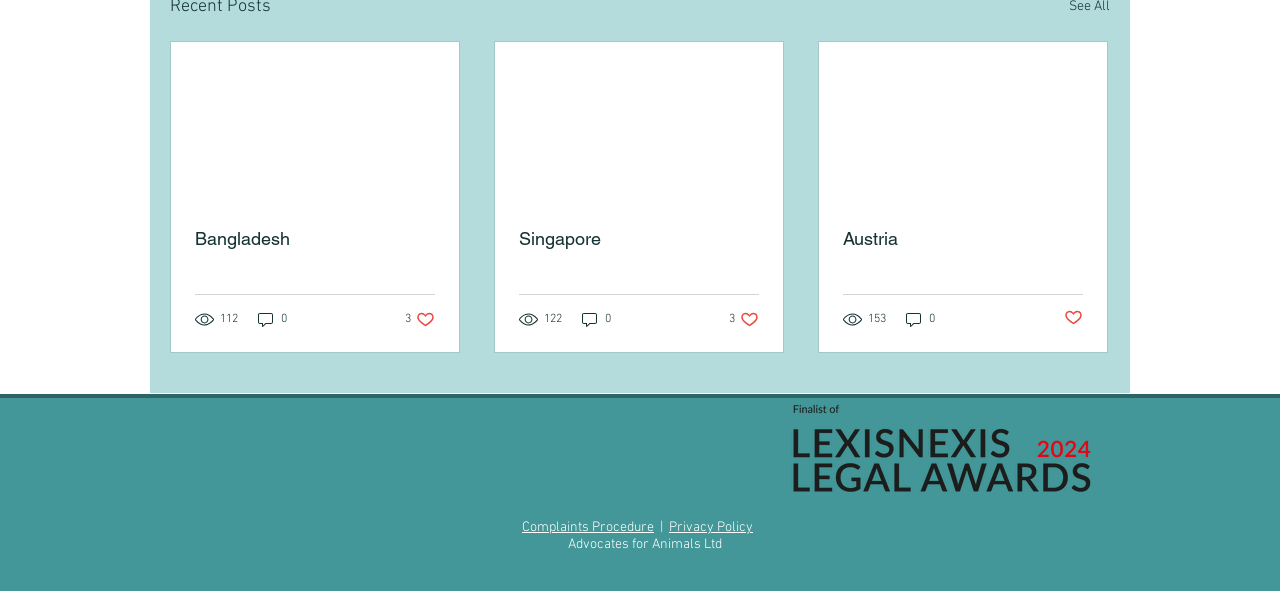Extract the bounding box coordinates for the described element: "Bangladesh". The coordinates should be represented as four float numbers between 0 and 1: [left, top, right, bottom].

[0.152, 0.386, 0.34, 0.422]